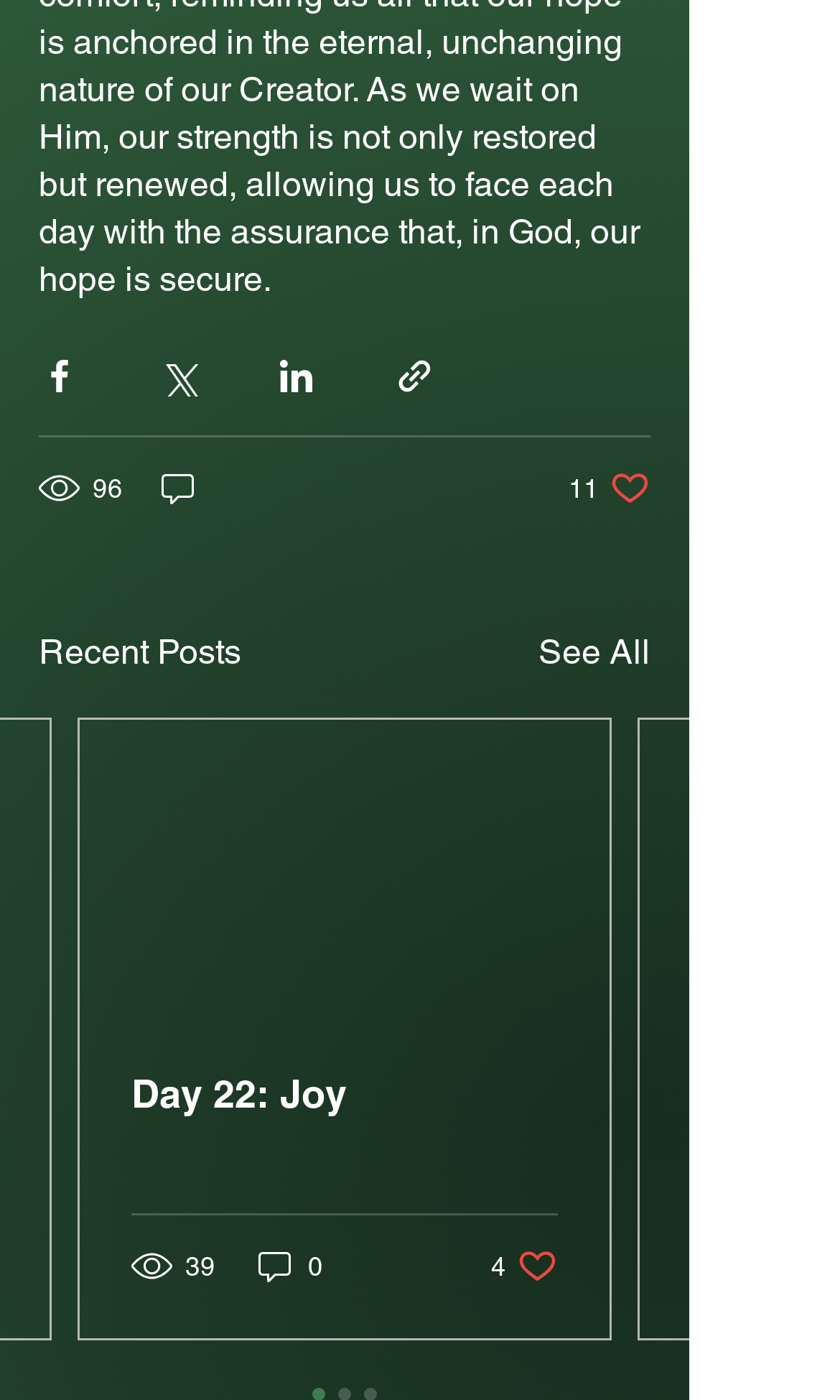Provide a thorough and detailed response to the question by examining the image: 
How many likes does the first post have?

I examined the button with the 'likes' label and found that the first post has 11 likes.